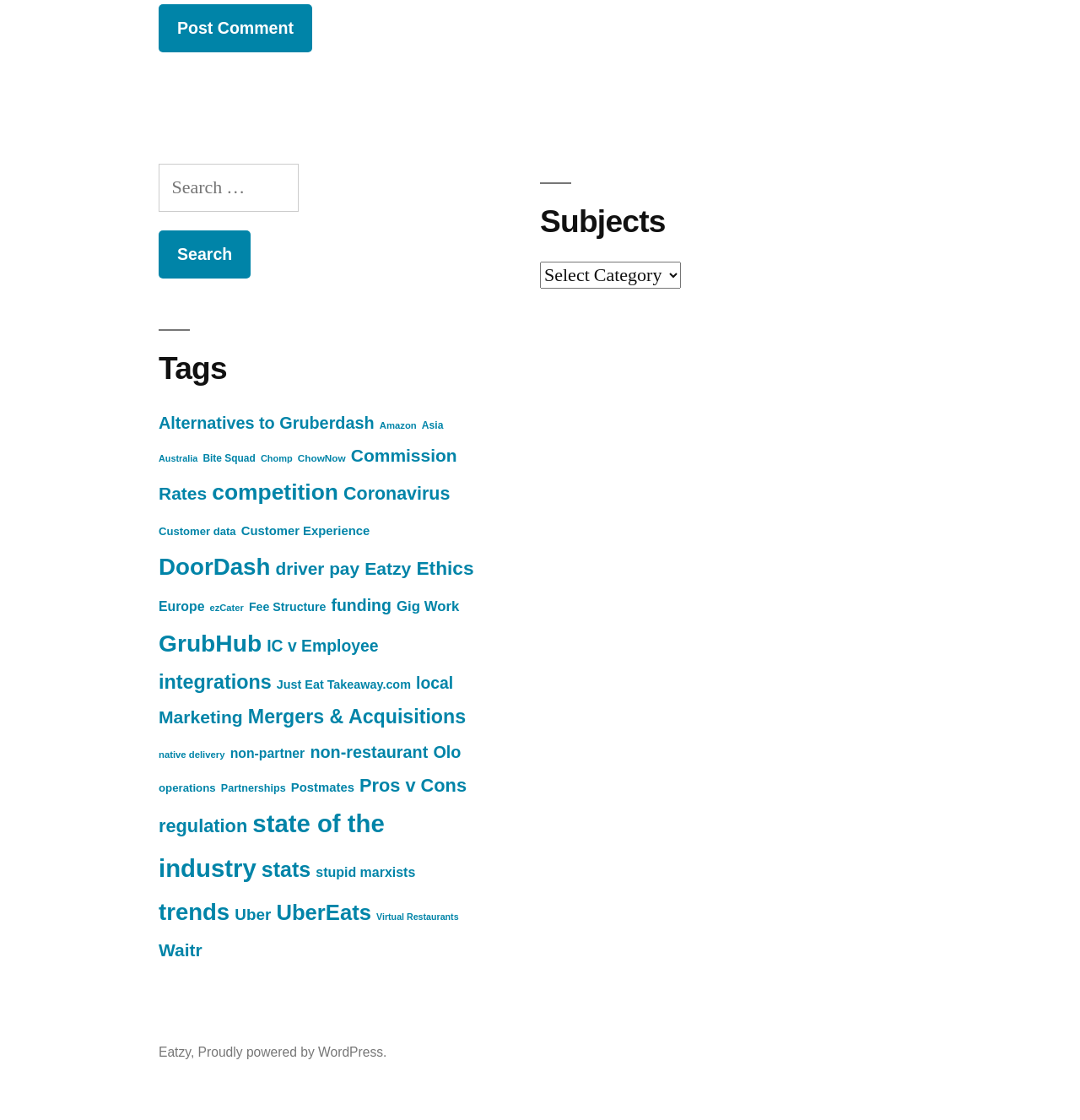What are the categories listed in the 'Subjects' section?
Refer to the screenshot and answer in one word or phrase.

Various subjects related to food delivery